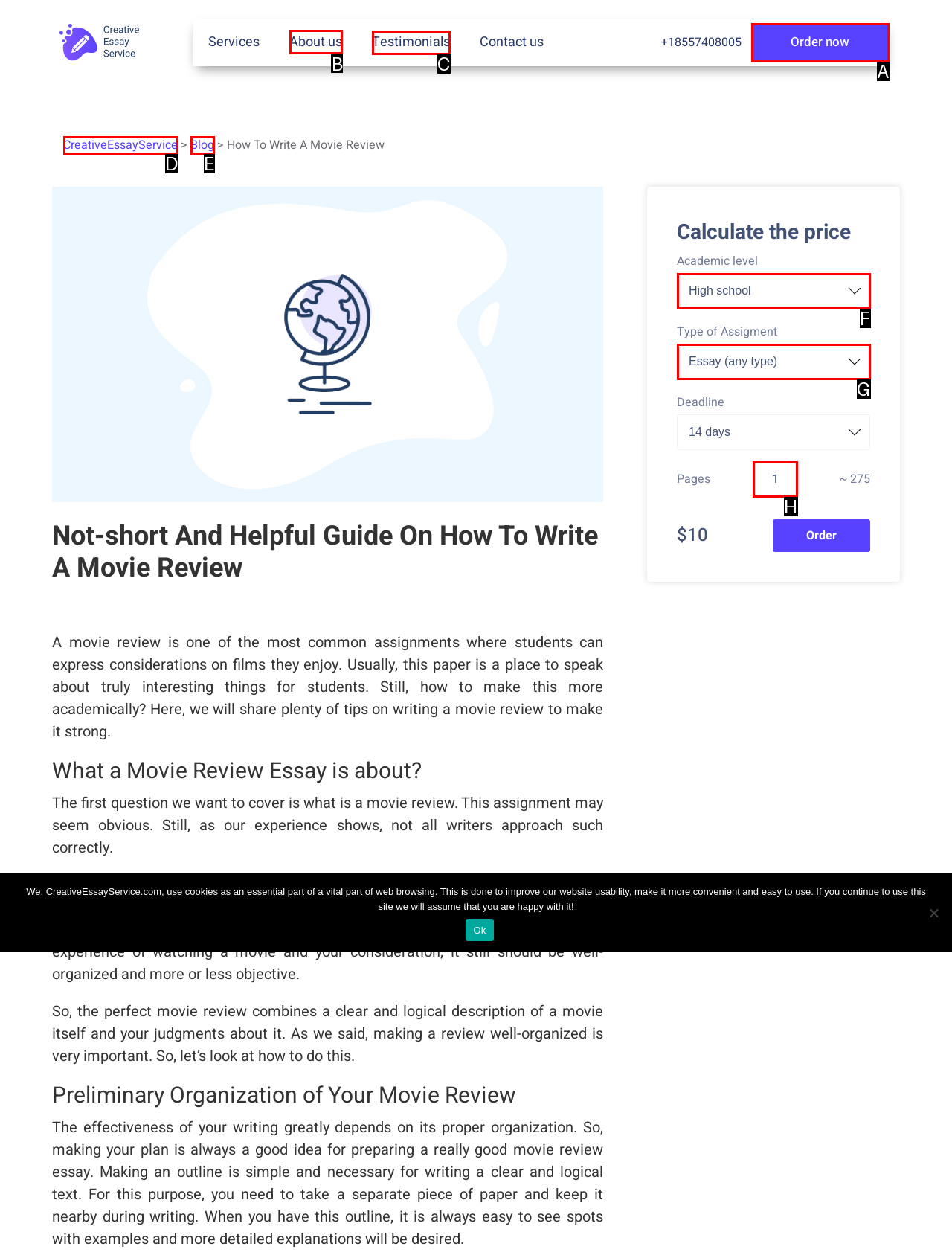Look at the highlighted elements in the screenshot and tell me which letter corresponds to the task: Click the 'About us' link.

B